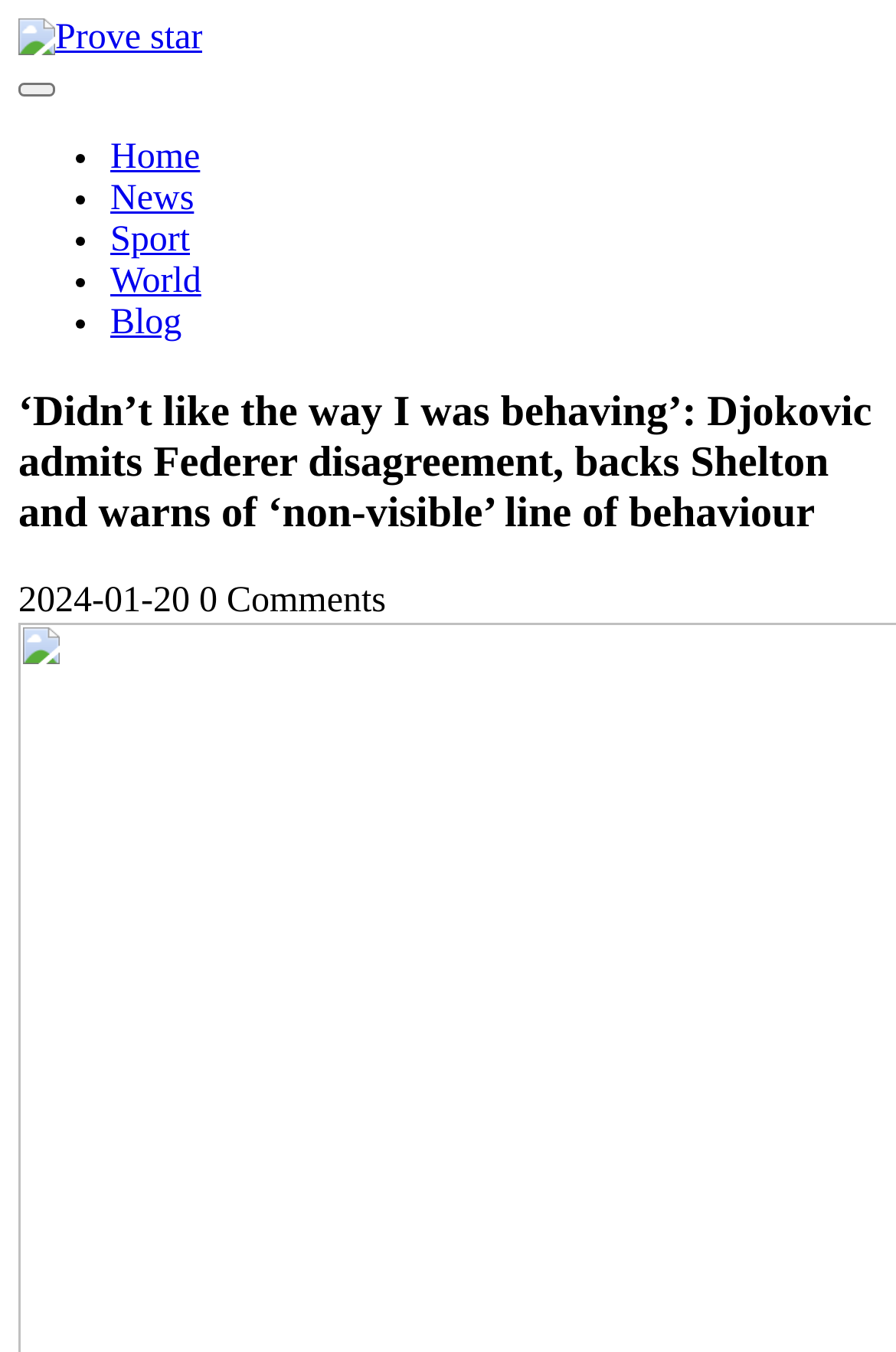Give a one-word or short phrase answer to the question: 
How many comments does the article have?

0